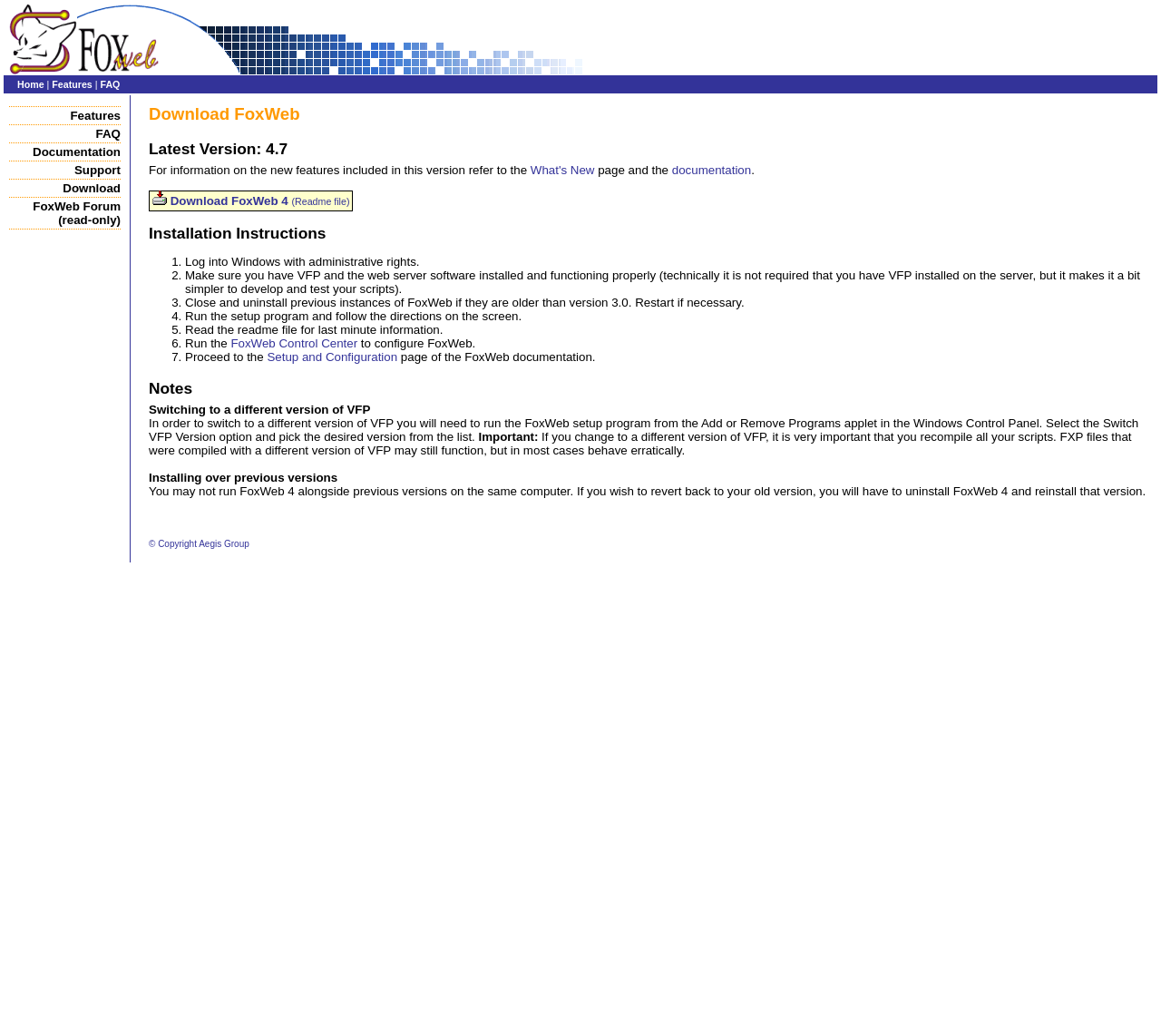Find the bounding box coordinates for the area that must be clicked to perform this action: "Read the 'What's New' page".

[0.457, 0.158, 0.512, 0.171]